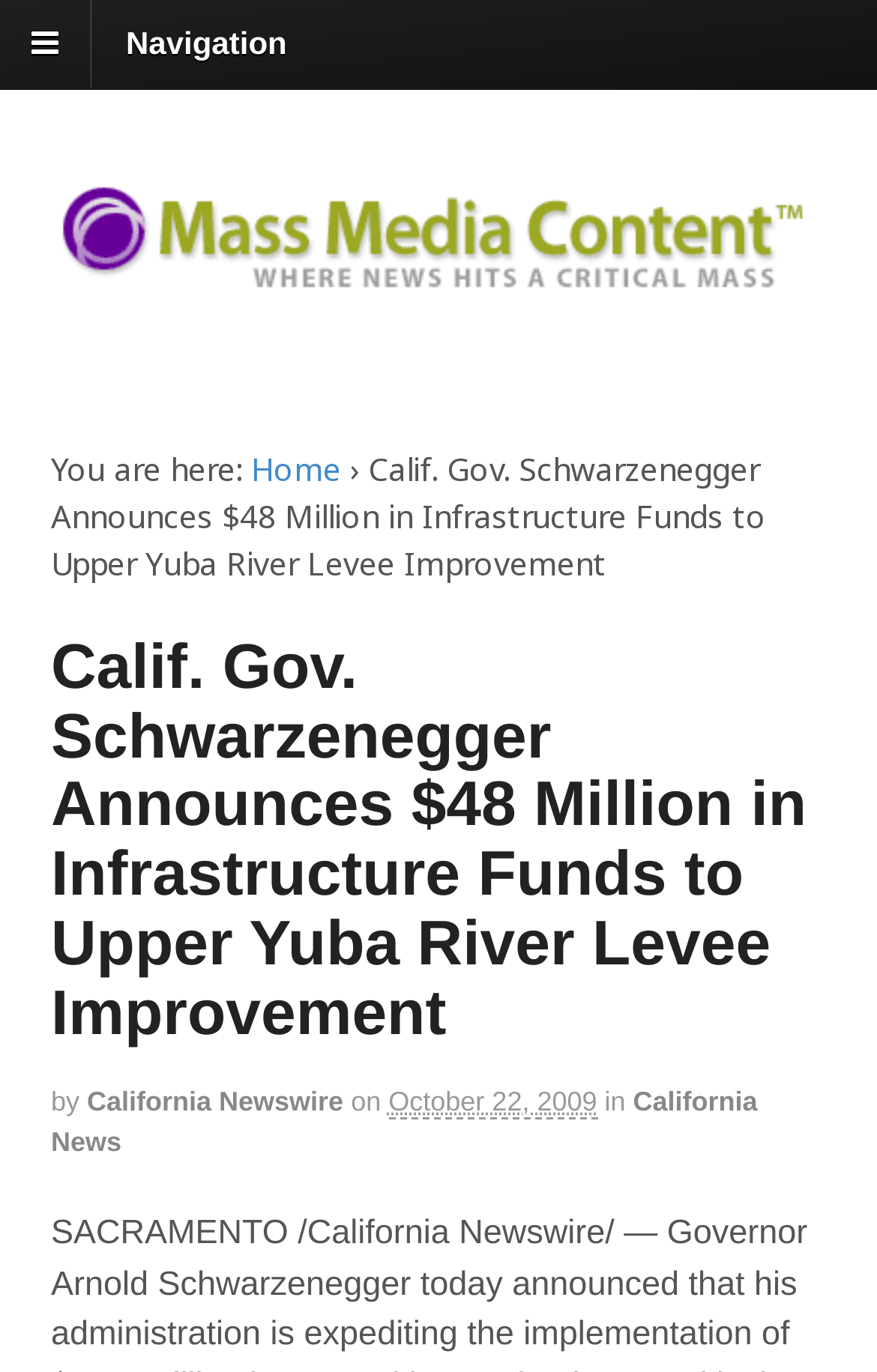Locate the UI element that matches the description Contact in the webpage screenshot. Return the bounding box coordinates in the format (top-left x, top-left y, bottom-right x, bottom-right y), with values ranging from 0 to 1.

None